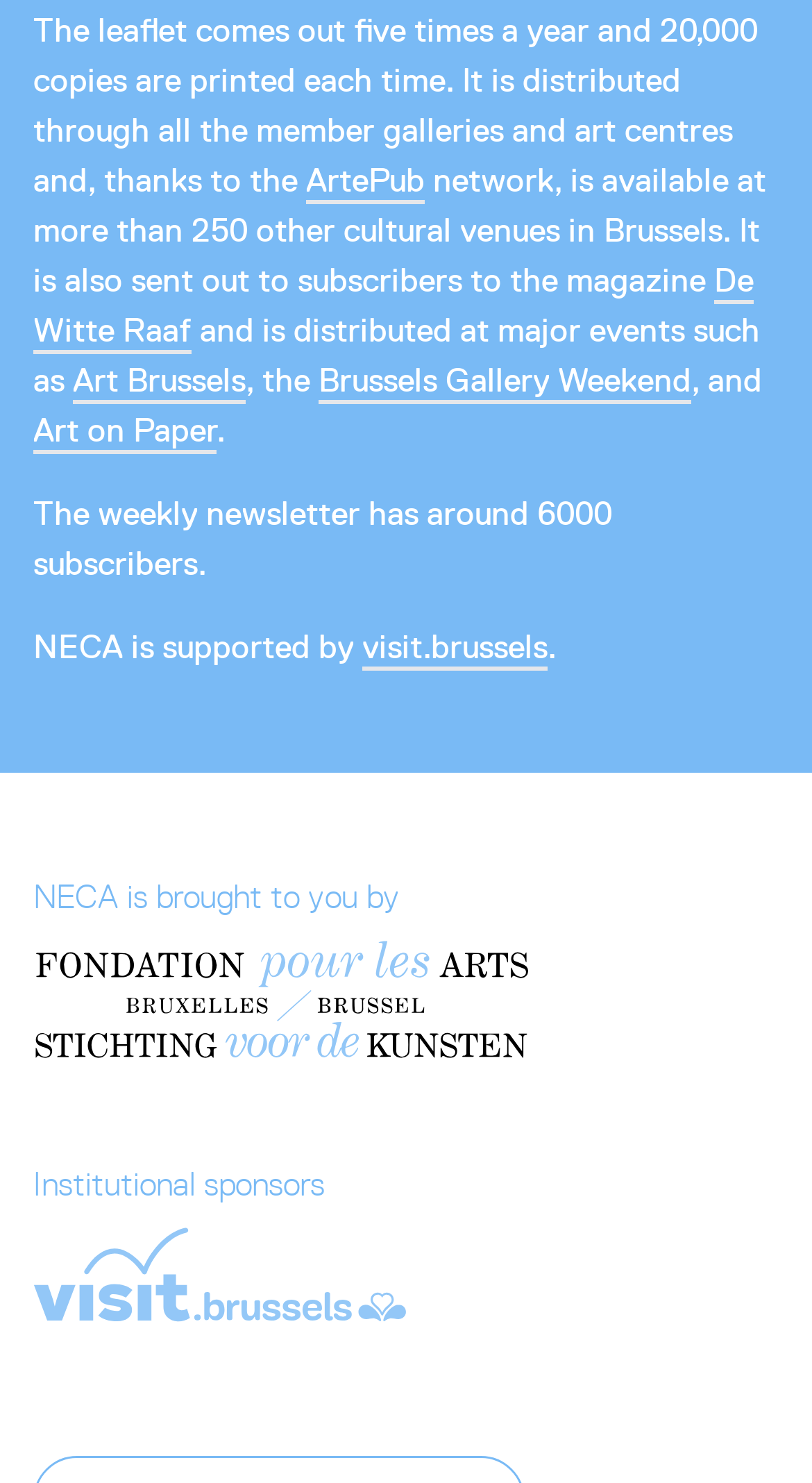Please examine the image and answer the question with a detailed explanation:
How many cultural venues in Brussels distribute the leaflet?

According to the text, the leaflet 'is available at more than 250 other cultural venues in Brussels'.